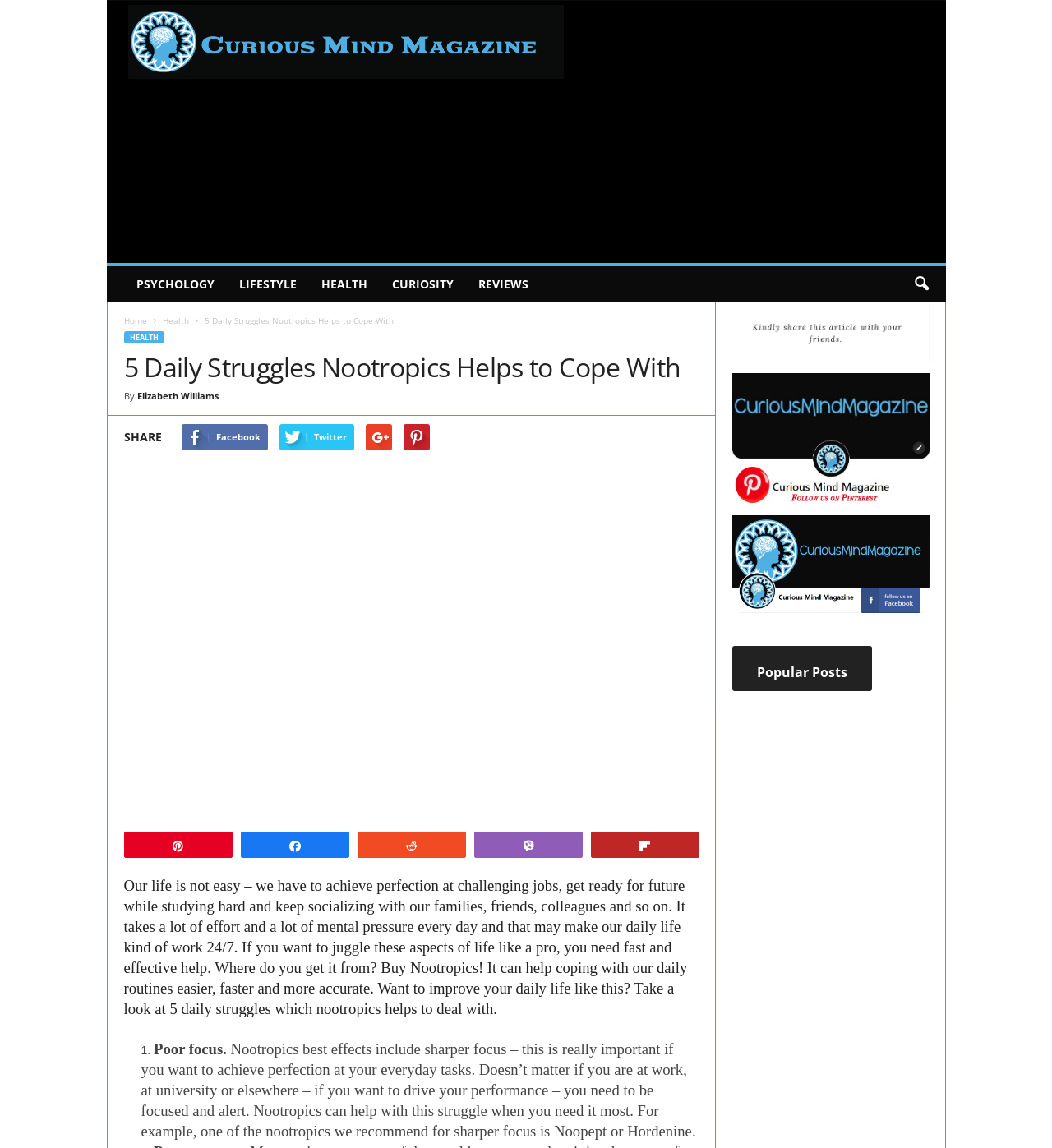Locate the UI element that matches the description Psychology in the webpage screenshot. Return the bounding box coordinates in the format (top-left x, top-left y, bottom-right x, bottom-right y), with values ranging from 0 to 1.

[0.118, 0.232, 0.215, 0.263]